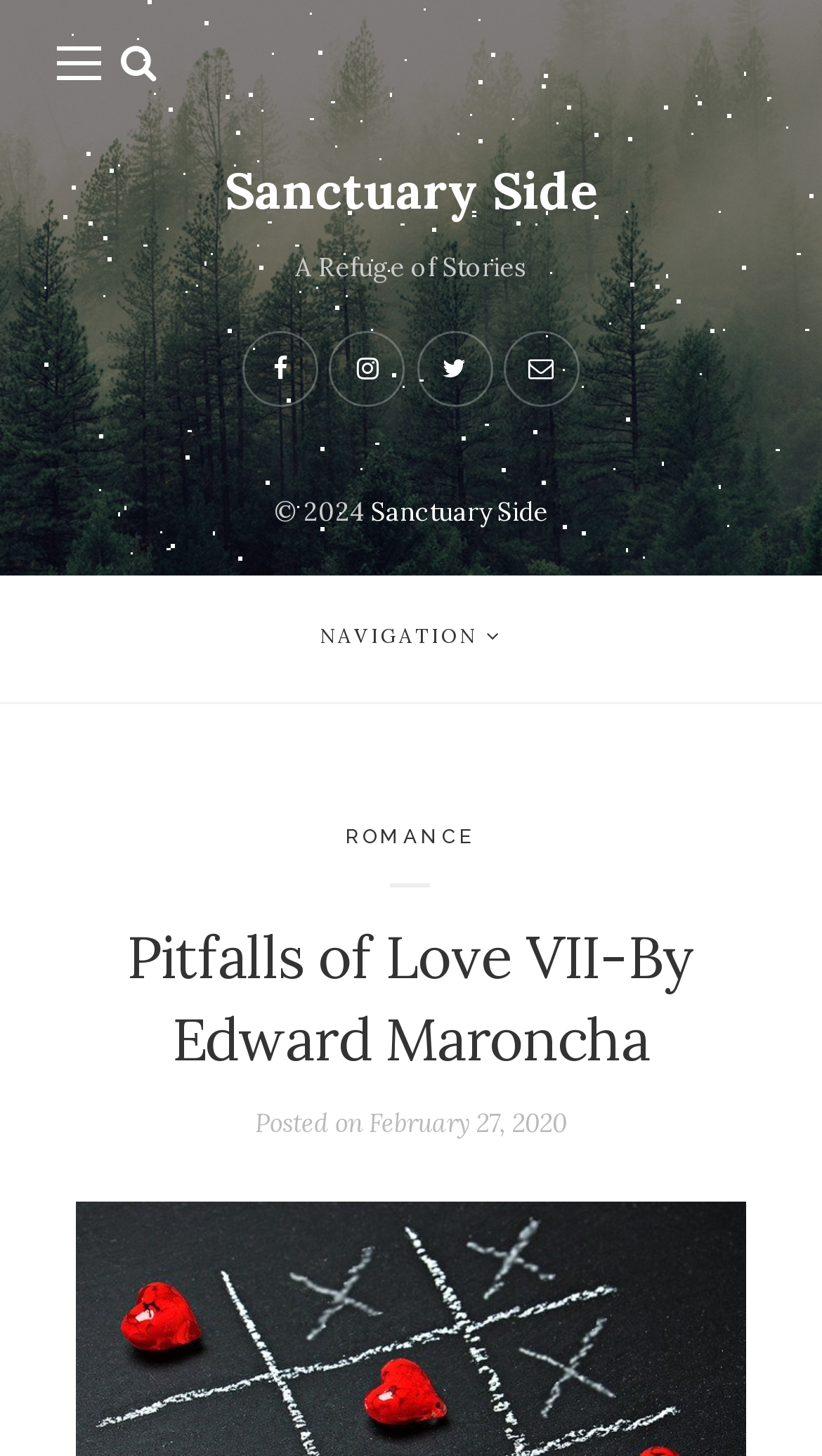Please respond to the question using a single word or phrase:
When was the story posted?

February 27, 2020